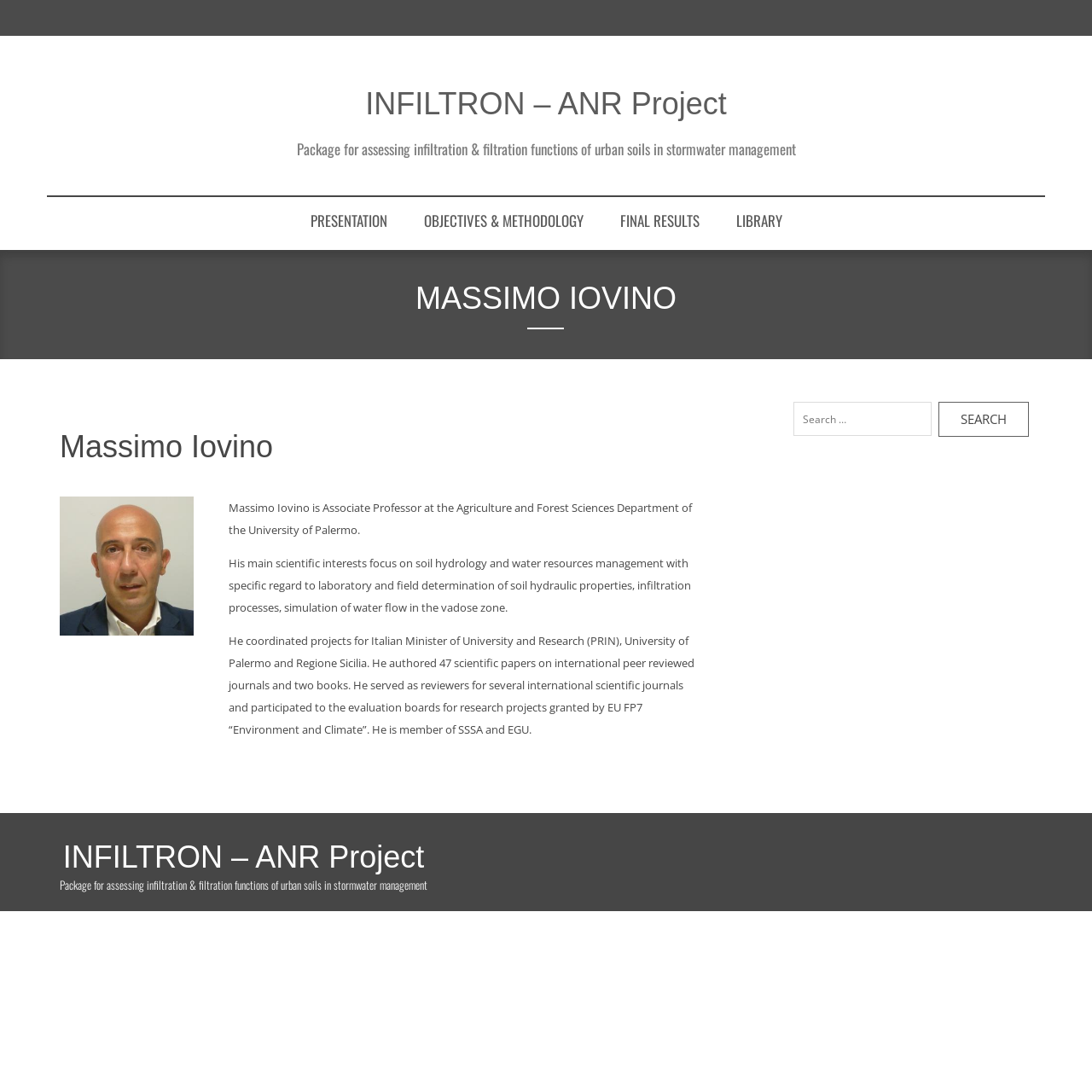Find the bounding box of the UI element described as: "parent_node: Search for: value="Search"". The bounding box coordinates should be given as four float values between 0 and 1, i.e., [left, top, right, bottom].

[0.86, 0.368, 0.942, 0.4]